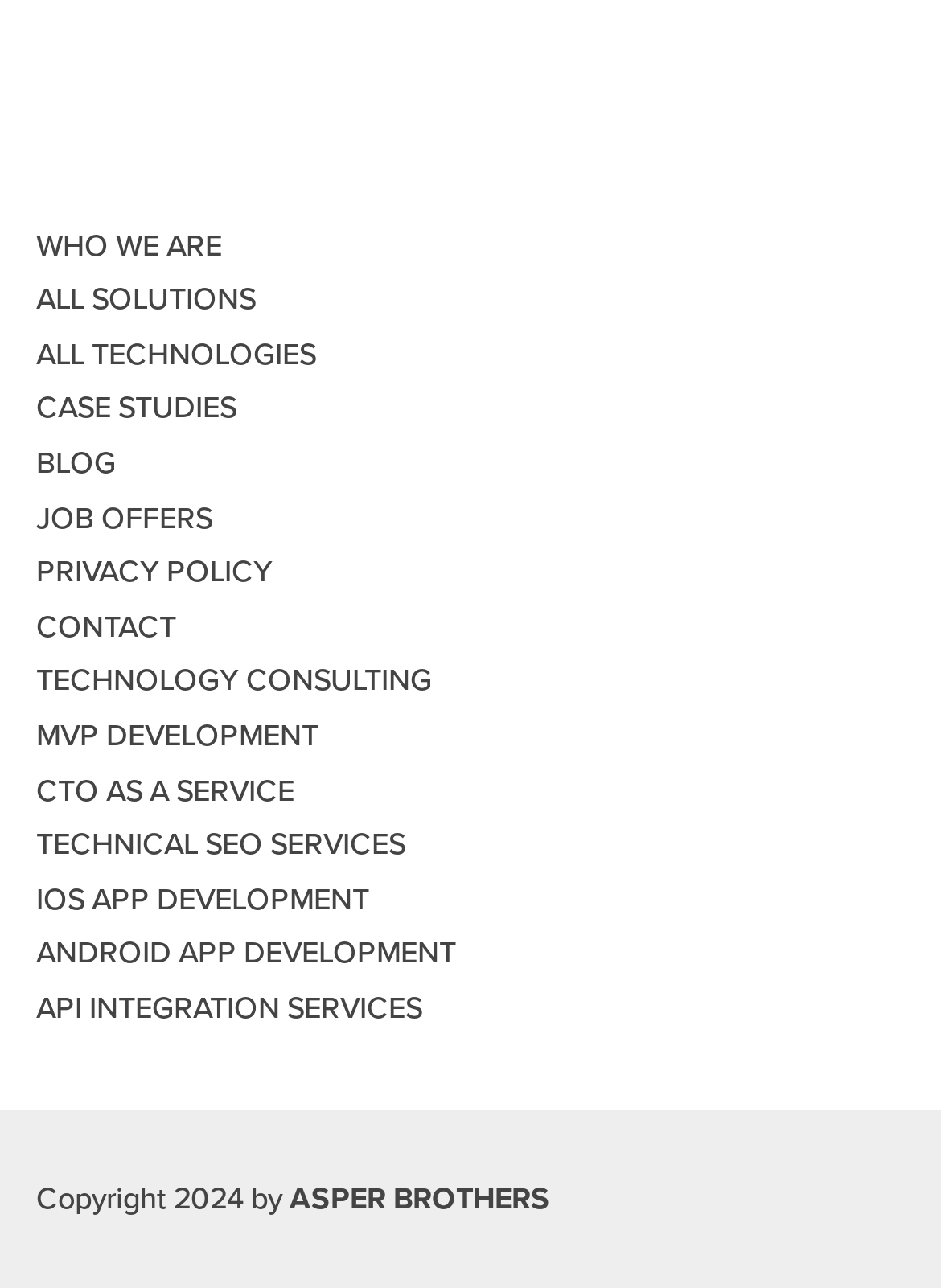Given the element description, predict the bounding box coordinates in the format (top-left x, top-left y, bottom-right x, bottom-right y), using floating point numbers between 0 and 1: API Integration Services

[0.038, 0.768, 0.449, 0.798]